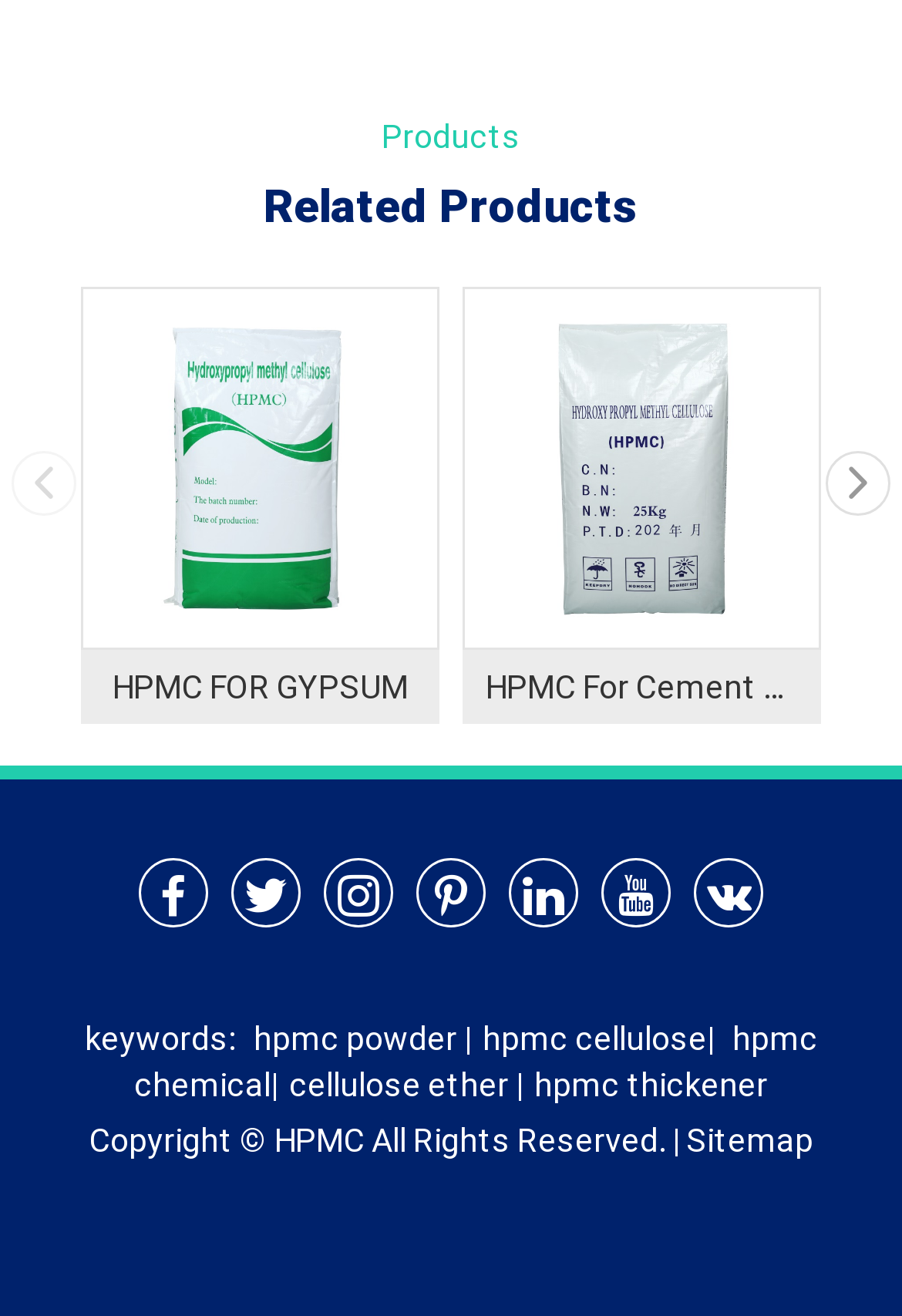Using the information in the image, could you please answer the following question in detail:
How many product links are displayed?

The webpage displays two product links, 'HPMC FOR GYPSUM' and 'HPMC For Cement Mortar', each with an accompanying image. These links are likely used to navigate to detailed product pages or to purchase the products.